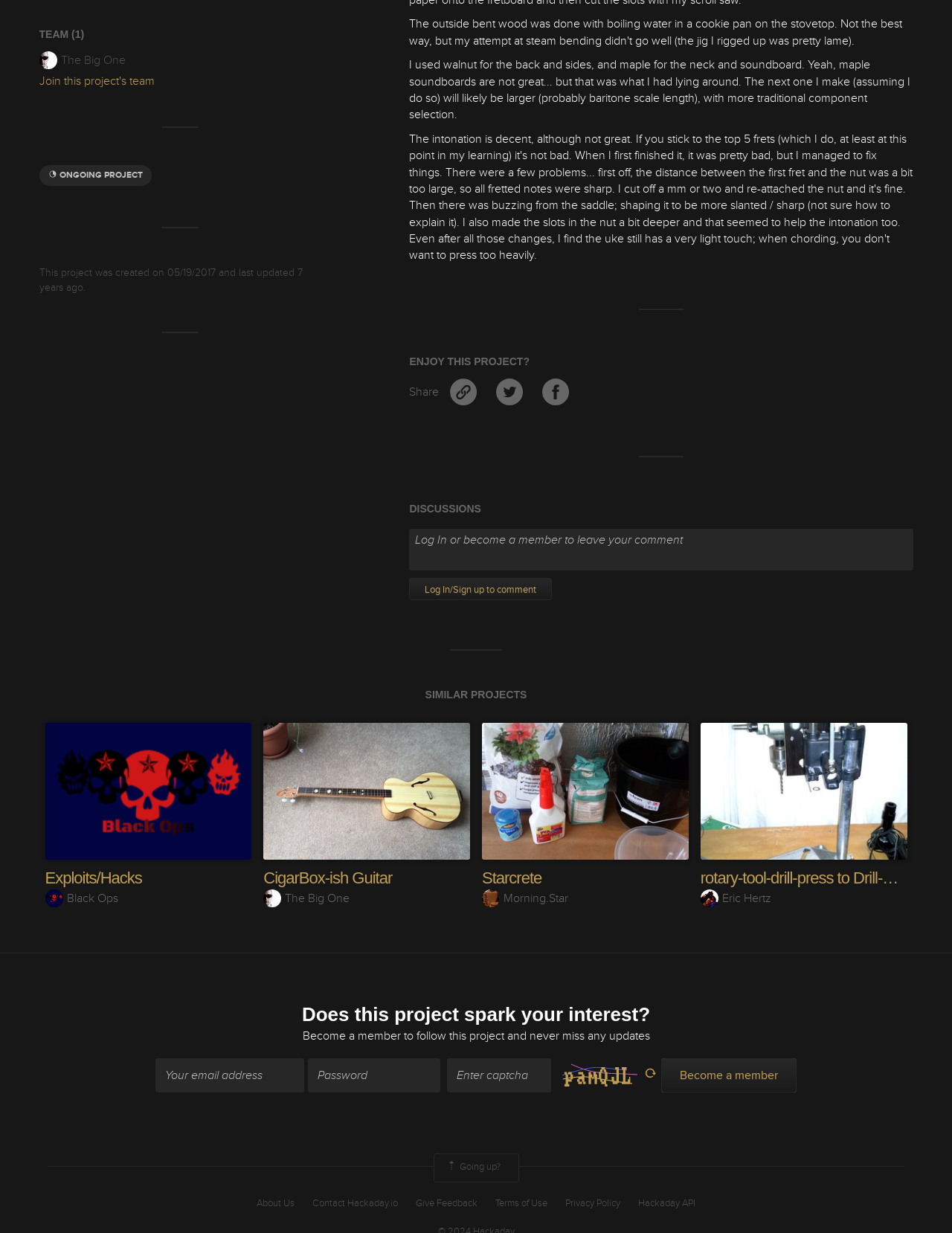Identify the bounding box coordinates for the UI element described as: "Terms of Use".

[0.52, 0.97, 0.575, 0.981]